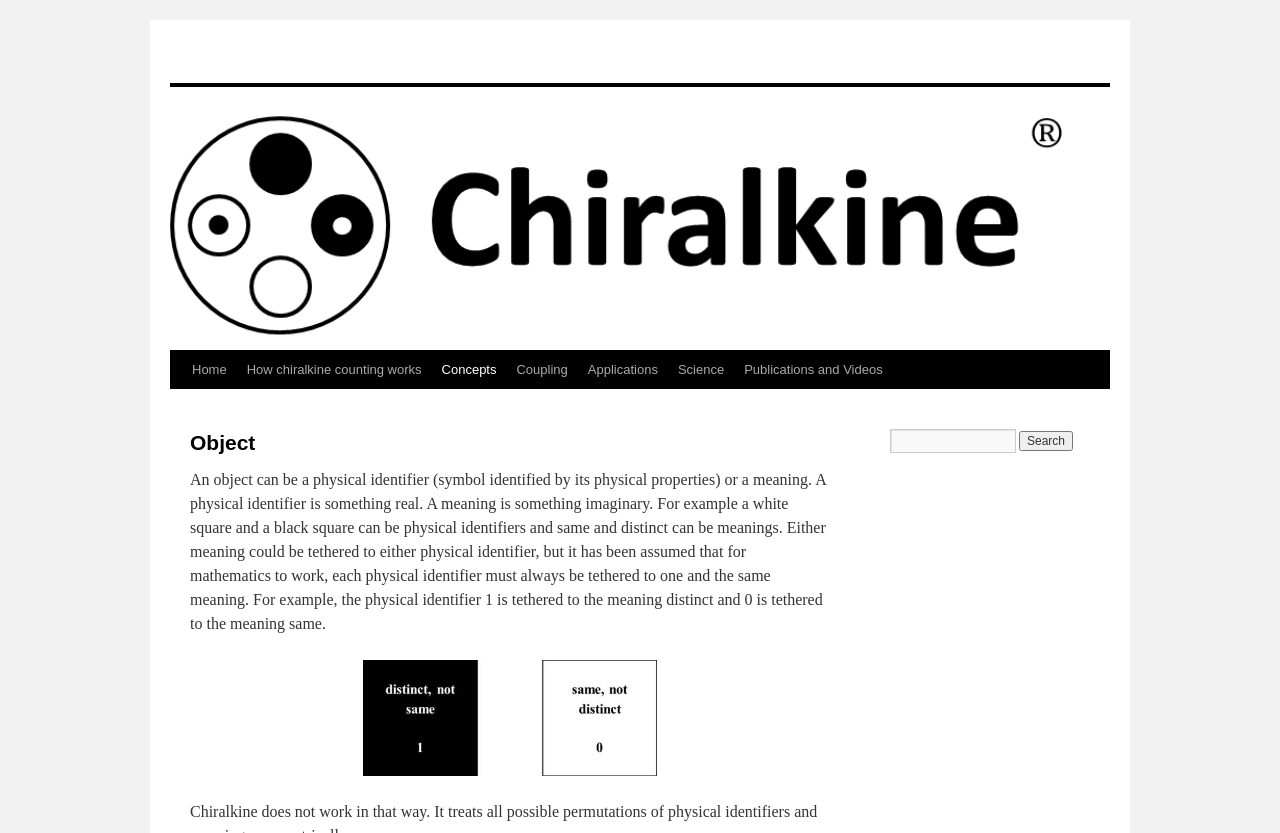Locate the bounding box for the described UI element: "How chiralkine counting works". Ensure the coordinates are four float numbers between 0 and 1, formatted as [left, top, right, bottom].

[0.185, 0.421, 0.337, 0.467]